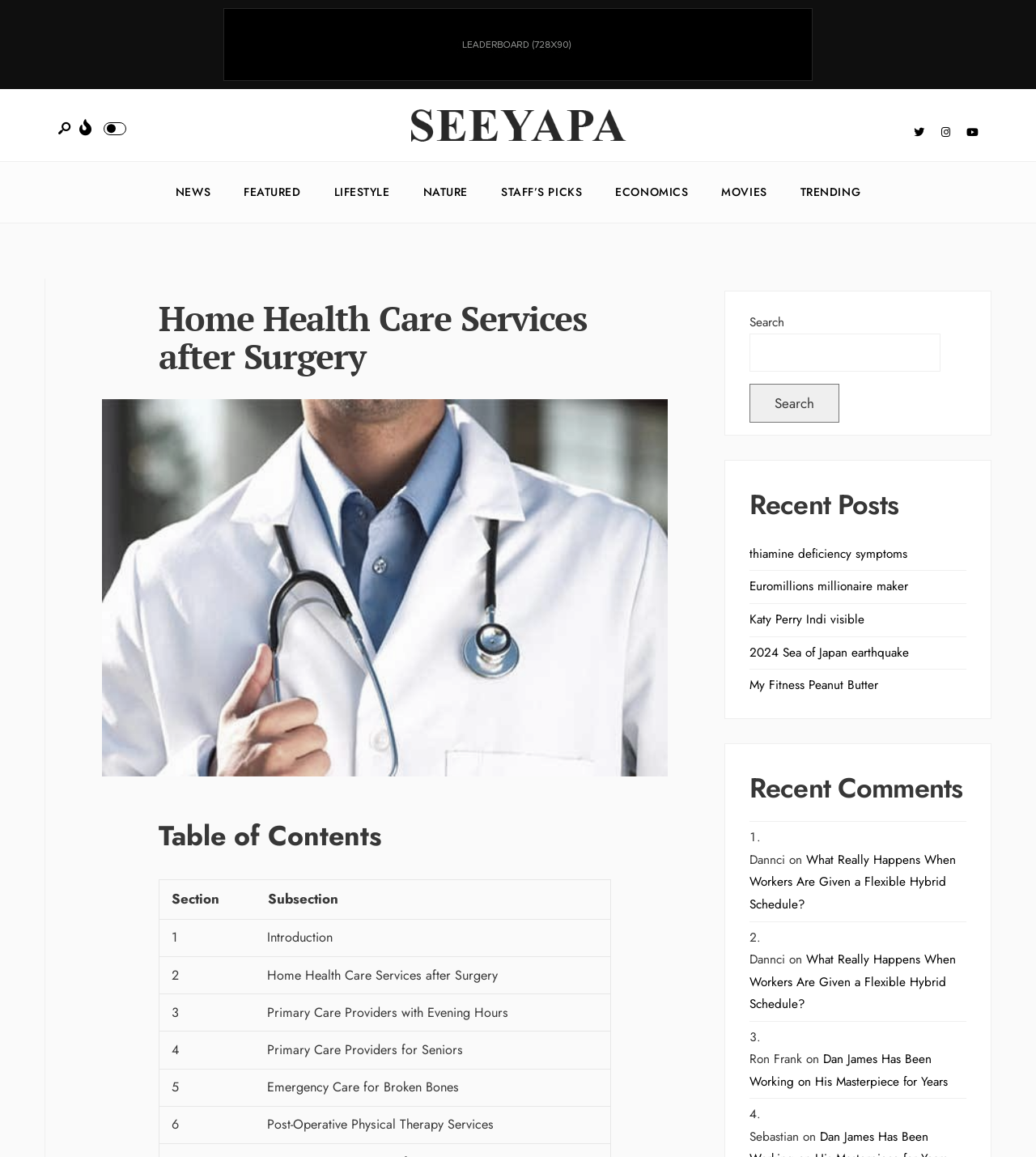Identify the bounding box for the UI element described as: "2024 Sea of Japan earthquake". Ensure the coordinates are four float numbers between 0 and 1, formatted as [left, top, right, bottom].

[0.723, 0.556, 0.877, 0.571]